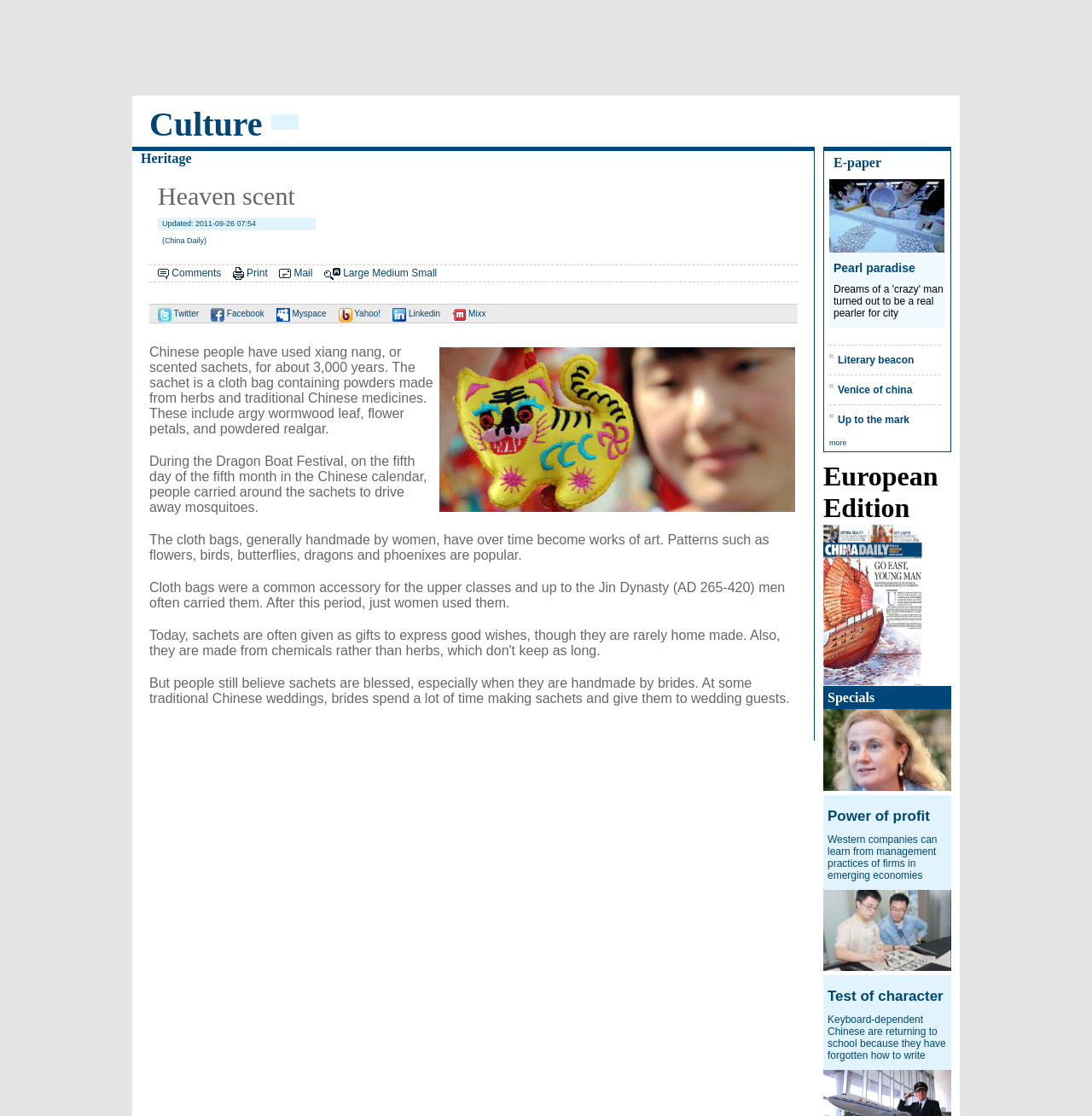Find the bounding box coordinates for the element that must be clicked to complete the instruction: "Go to the features page". The coordinates should be four float numbers between 0 and 1, indicated as [left, top, right, bottom].

None